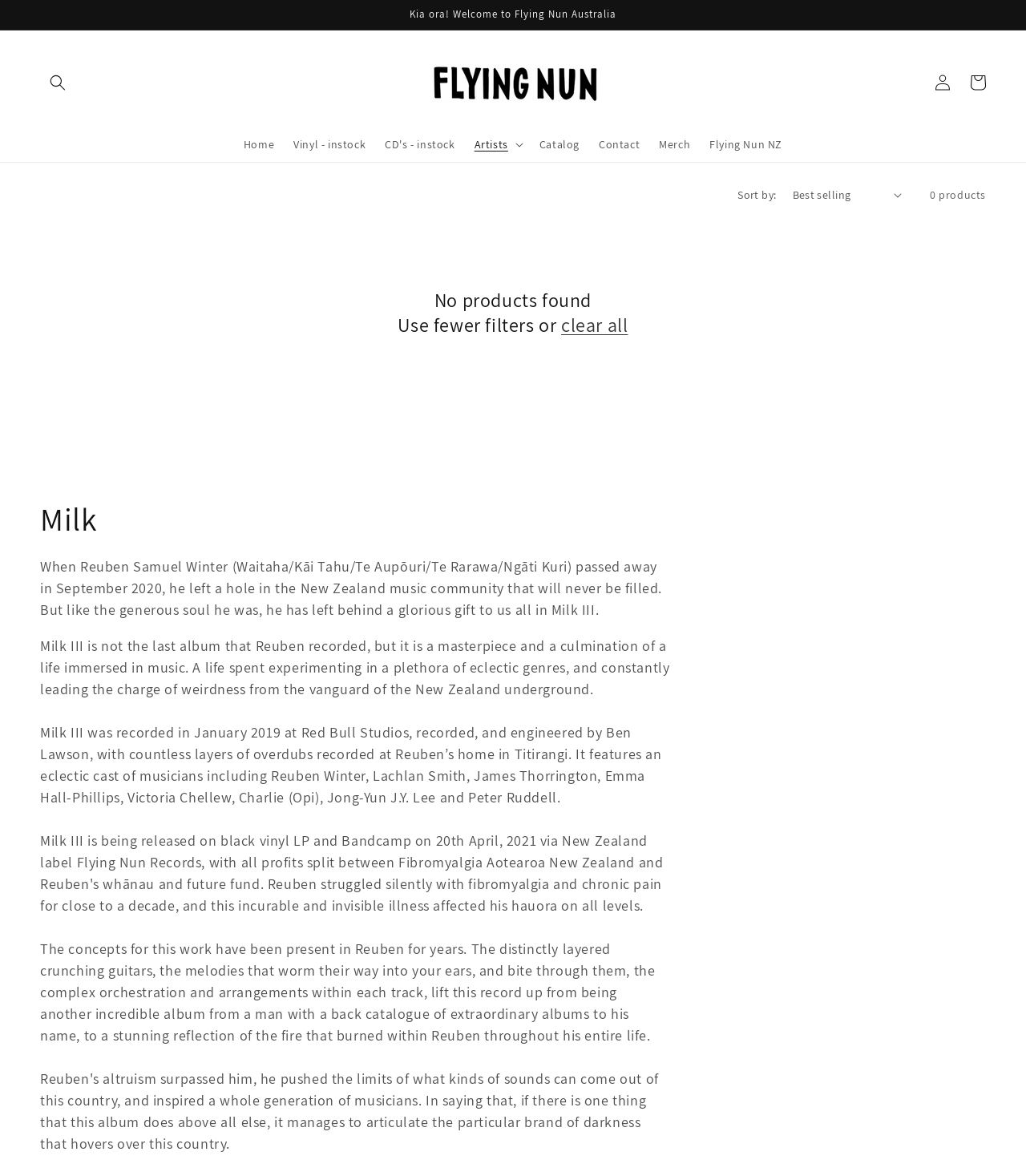What is the genre of music mentioned?
Please provide a single word or phrase as your answer based on the screenshot.

weirdness